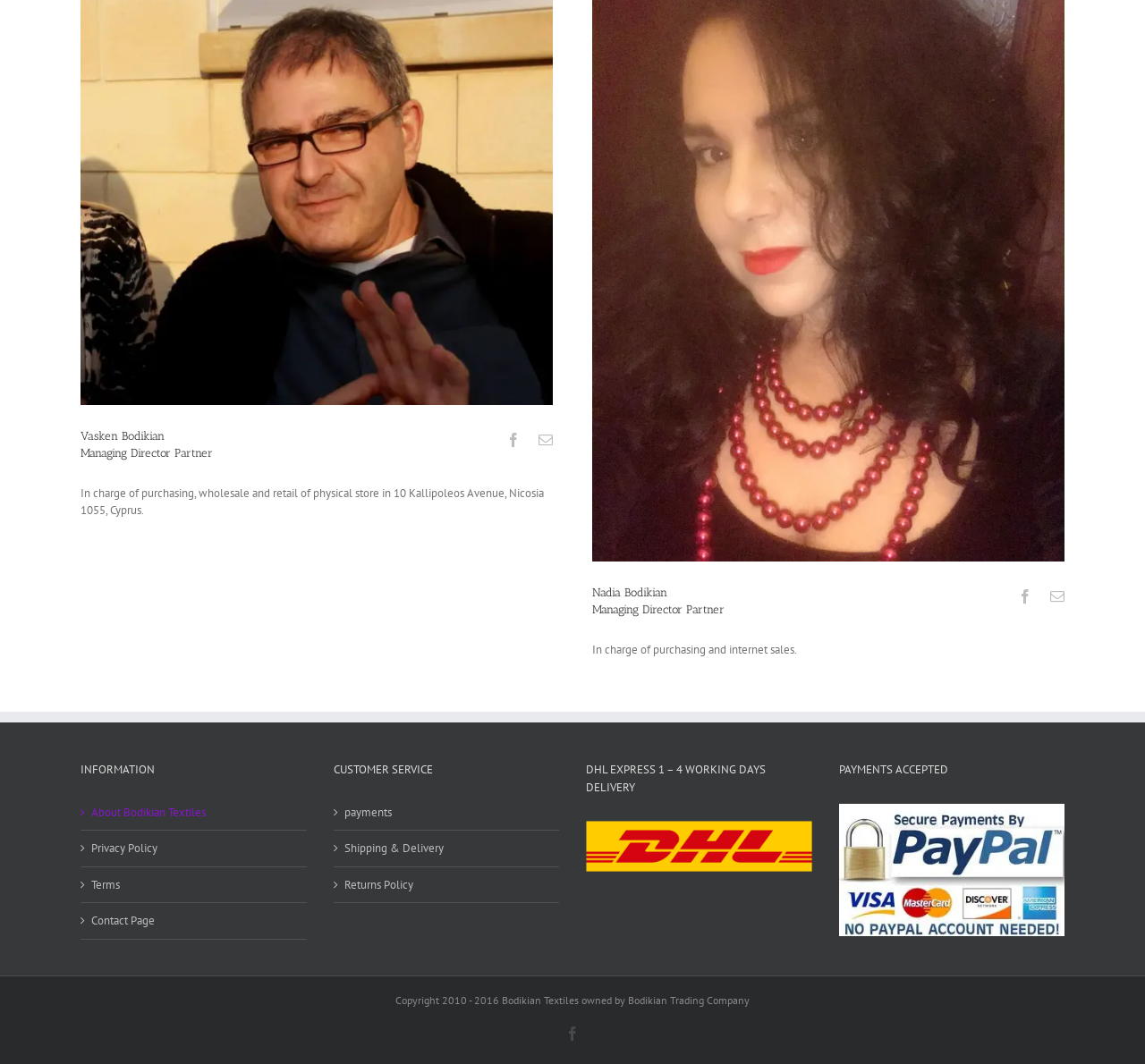What is the role of the person in charge of purchasing?
From the image, provide a succinct answer in one word or a short phrase.

Managing Director Partner